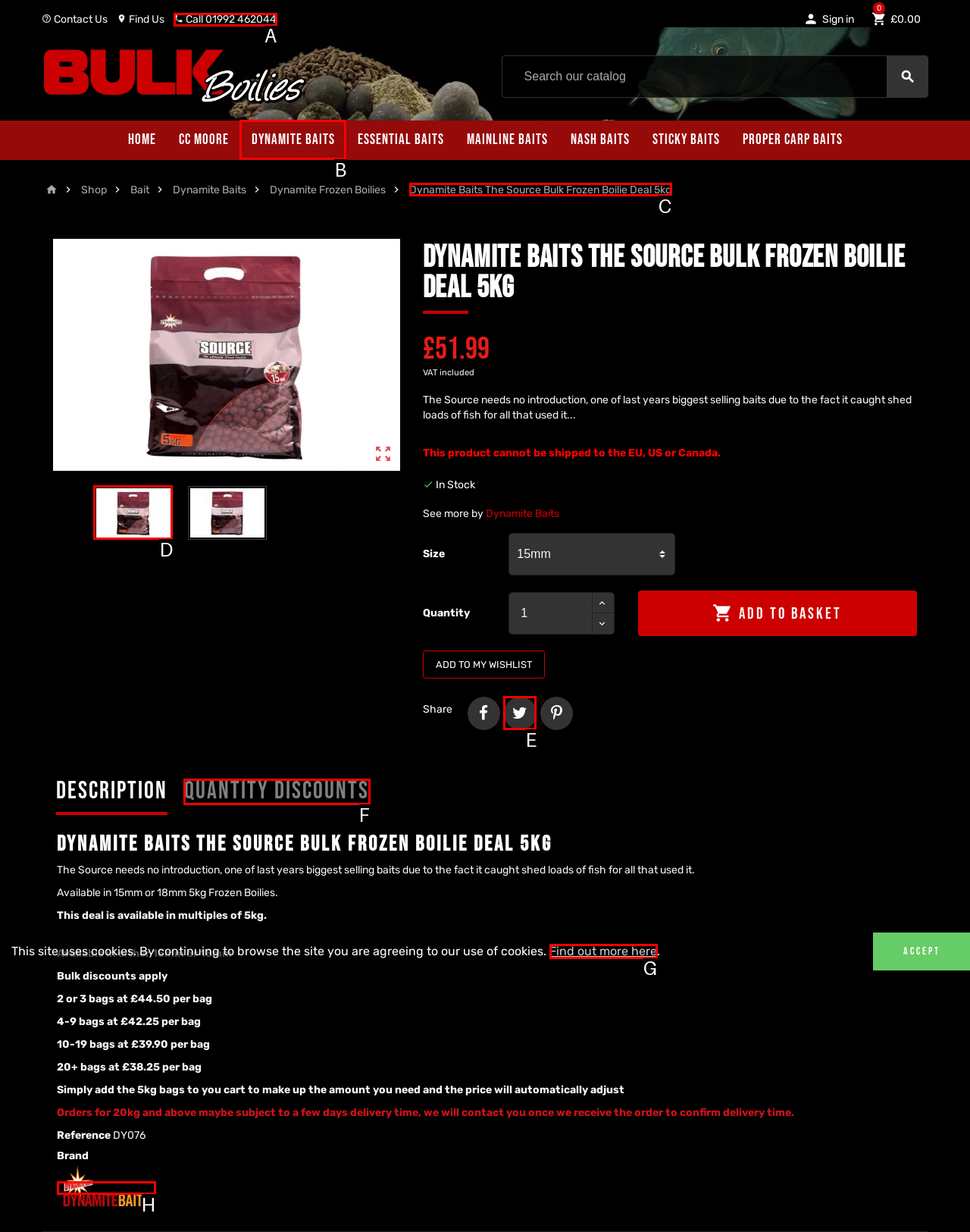Match the description: Quantity Discounts to the correct HTML element. Provide the letter of your choice from the given options.

F